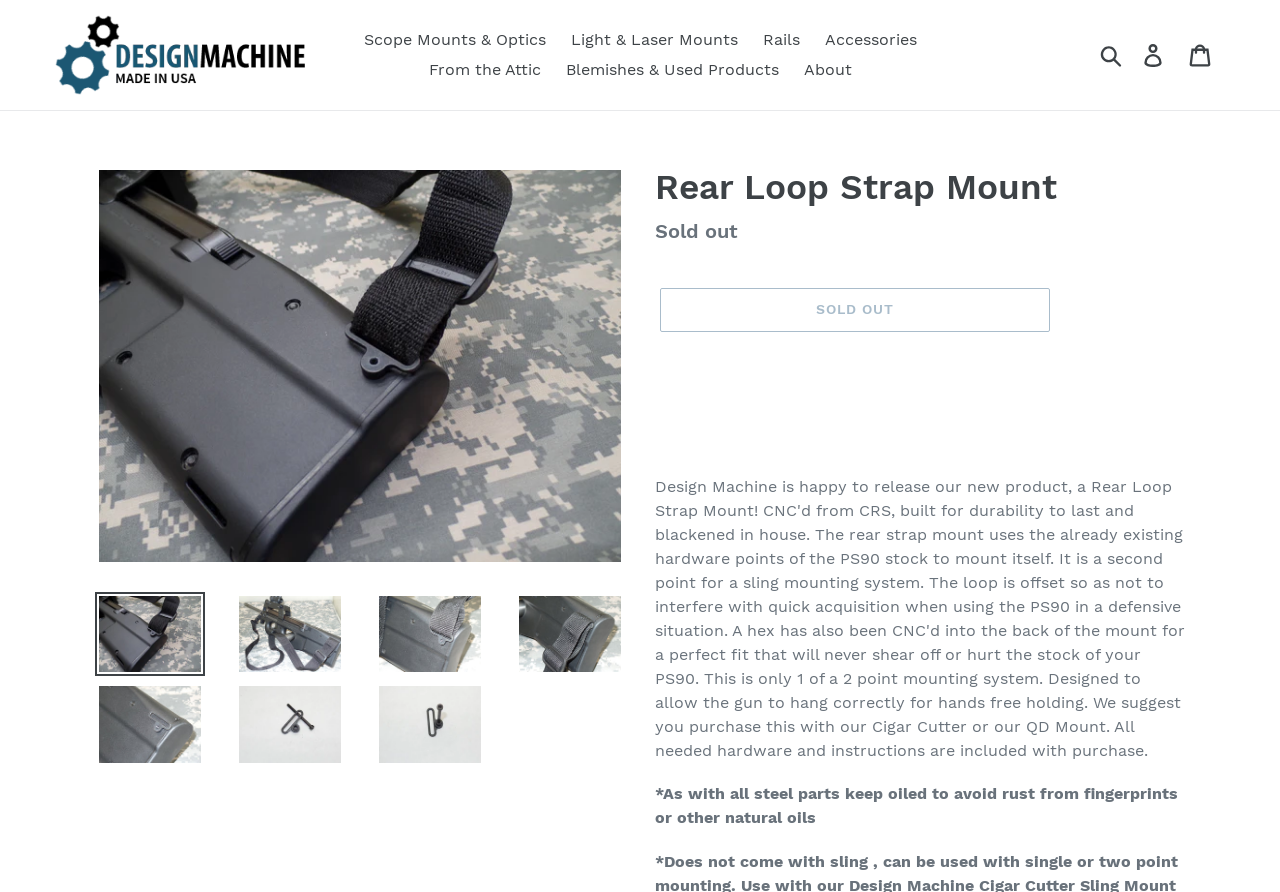Please identify the bounding box coordinates of the clickable area that will allow you to execute the instruction: "Click on the 'Design Machine, Inc.' link".

[0.043, 0.017, 0.271, 0.106]